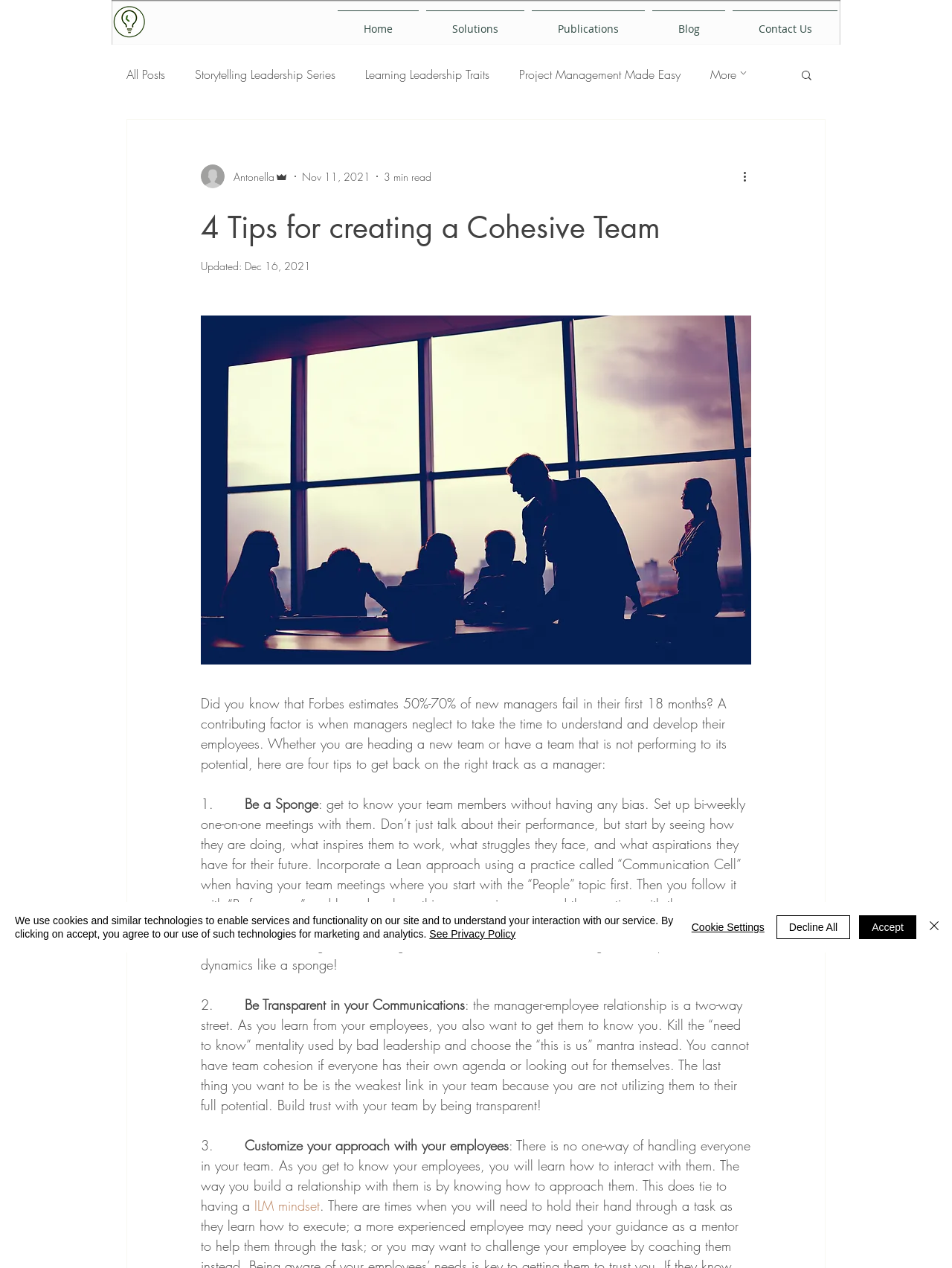Determine the bounding box coordinates for the UI element described. Format the coordinates as (top-left x, top-left y, bottom-right x, bottom-right y) and ensure all values are between 0 and 1. Element description: Storytelling Leadership Series

[0.205, 0.052, 0.352, 0.065]